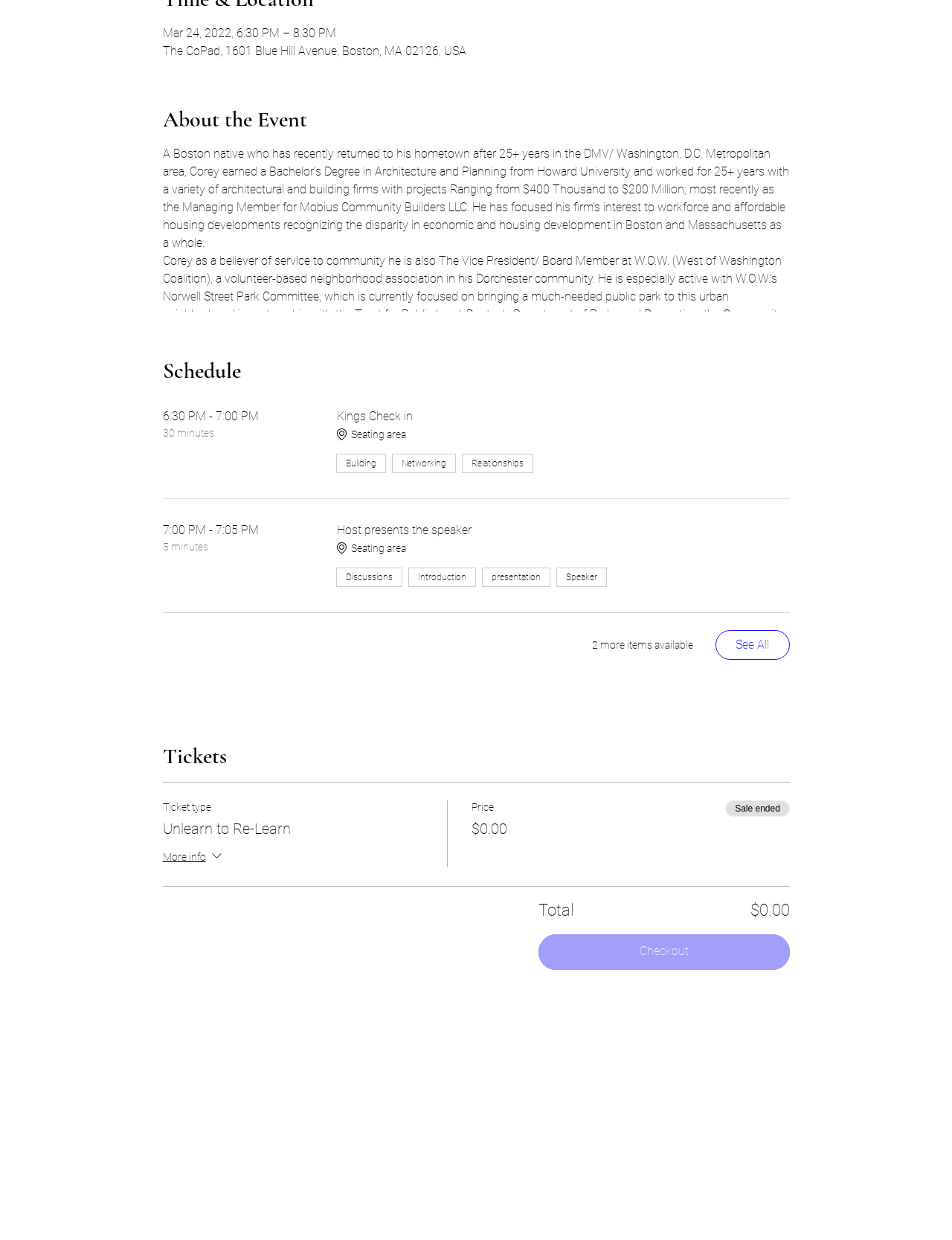Locate the bounding box of the UI element with the following description: "Networking".

[0.412, 0.366, 0.479, 0.382]